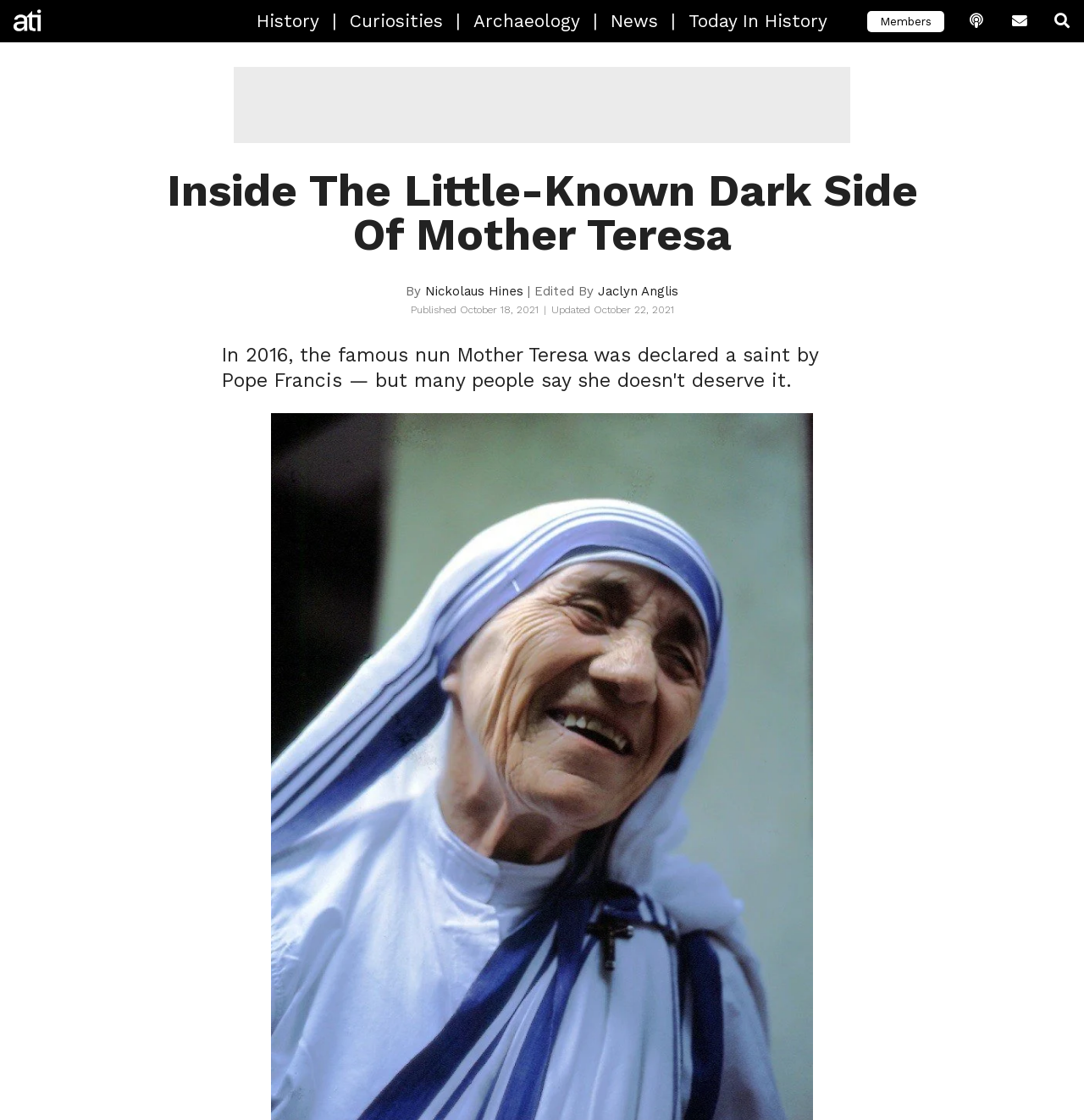Can you find the bounding box coordinates for the element to click on to achieve the instruction: "Click on Ant Keeping"?

None